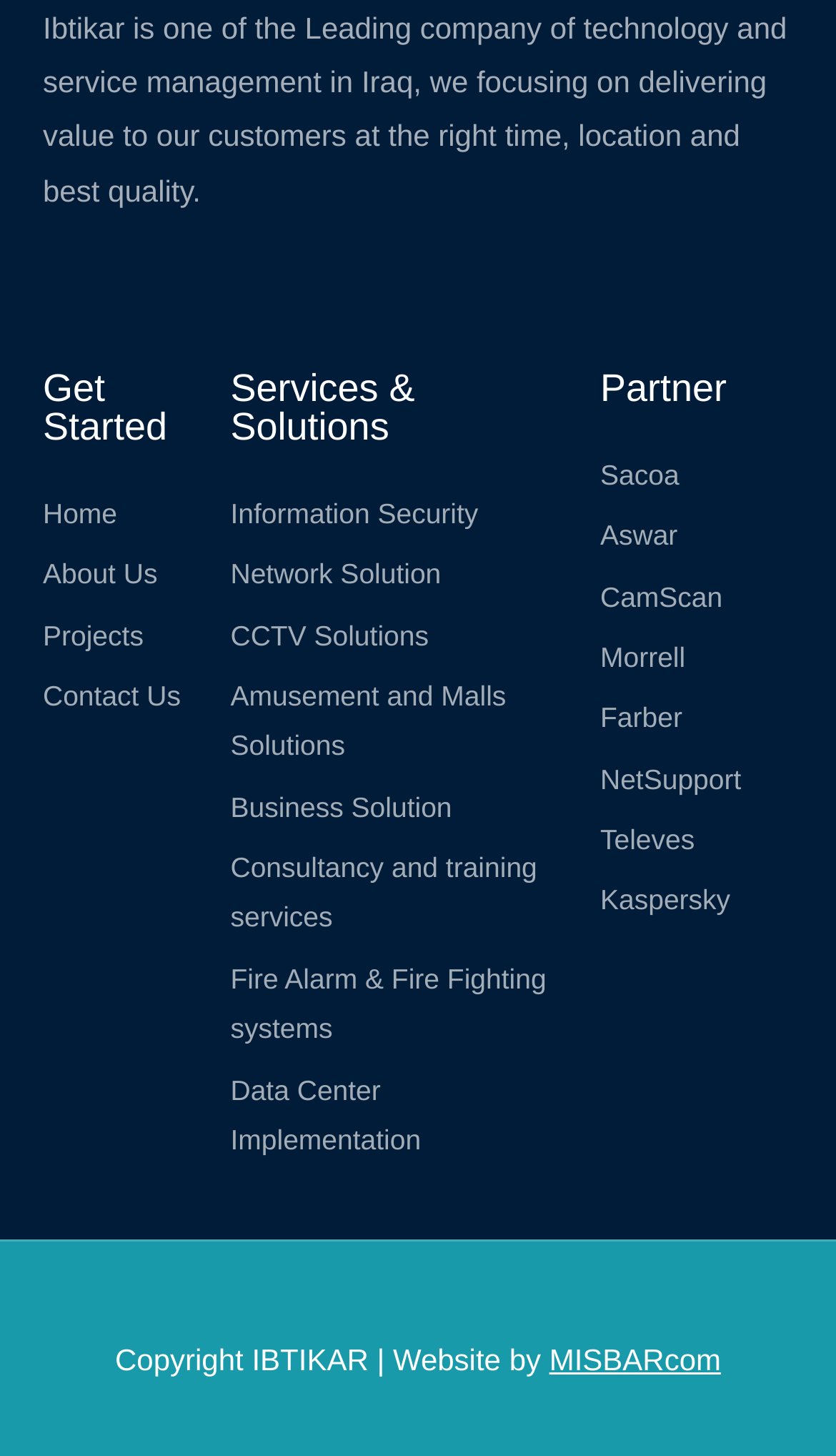Pinpoint the bounding box coordinates of the clickable element needed to complete the instruction: "Check out Sacoa". The coordinates should be provided as four float numbers between 0 and 1: [left, top, right, bottom].

[0.718, 0.309, 0.949, 0.343]